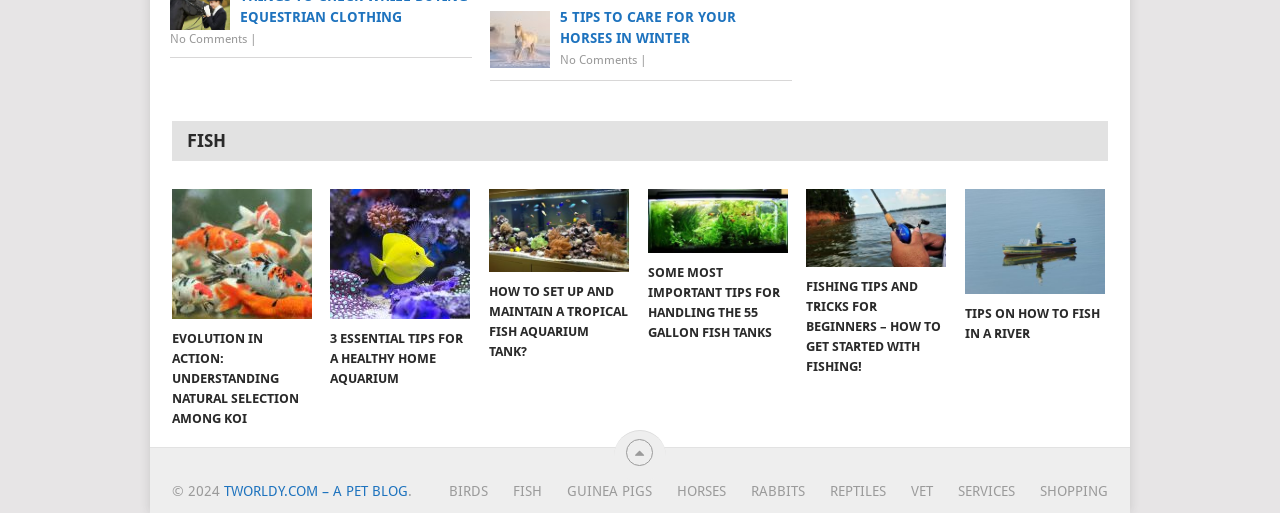Identify the bounding box coordinates of the clickable section necessary to follow the following instruction: "Donate to the organization". The coordinates should be presented as four float numbers from 0 to 1, i.e., [left, top, right, bottom].

None